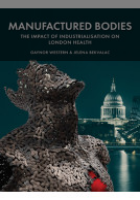What is the prominent landmark in the background?
Examine the image and provide an in-depth answer to the question.

The night-time London skyline in the background of the book cover prominently displays the dome of St. Paul's Cathedral, which is a significant landmark in London and adds to the theme of industrialization and its effects on urban health.